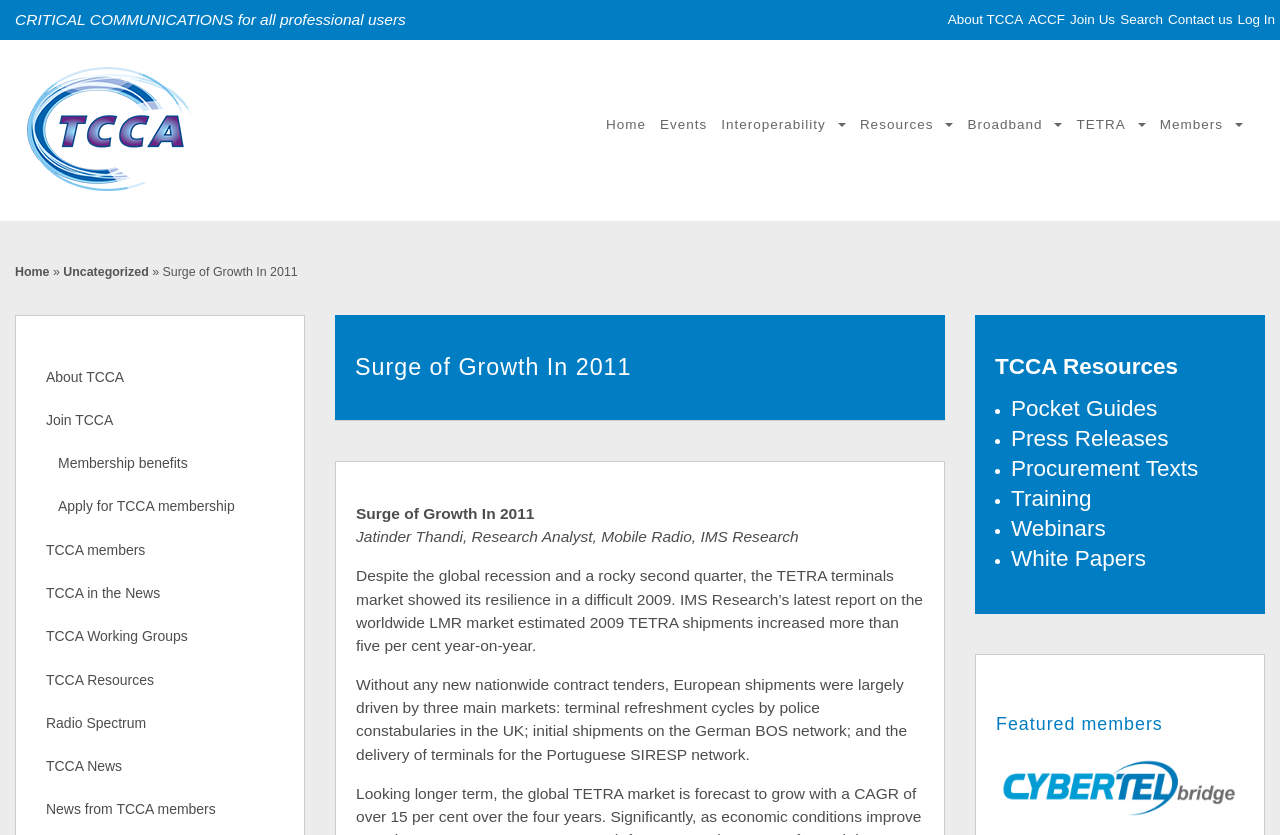What is the name of the featured member?
Please provide a single word or phrase based on the screenshot.

Cybertel Bridge Co. Ltd.